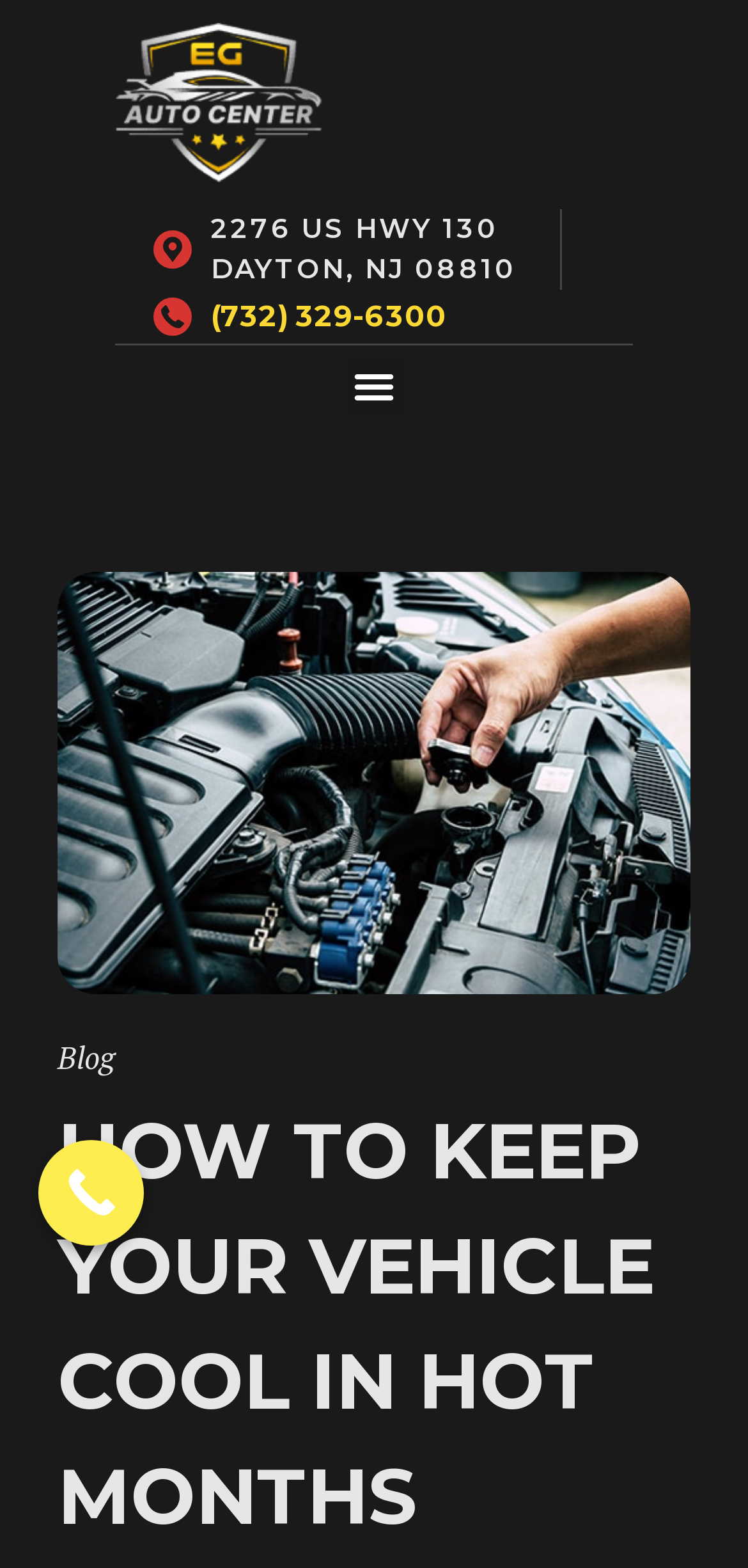What is the topic of the blog post?
Please give a detailed and elaborate answer to the question.

I found the topic of the blog post by looking at the heading element with the text 'HOW TO KEEP YOUR VEHICLE COOL IN HOT MONTHS' which is located below the image with the same text.